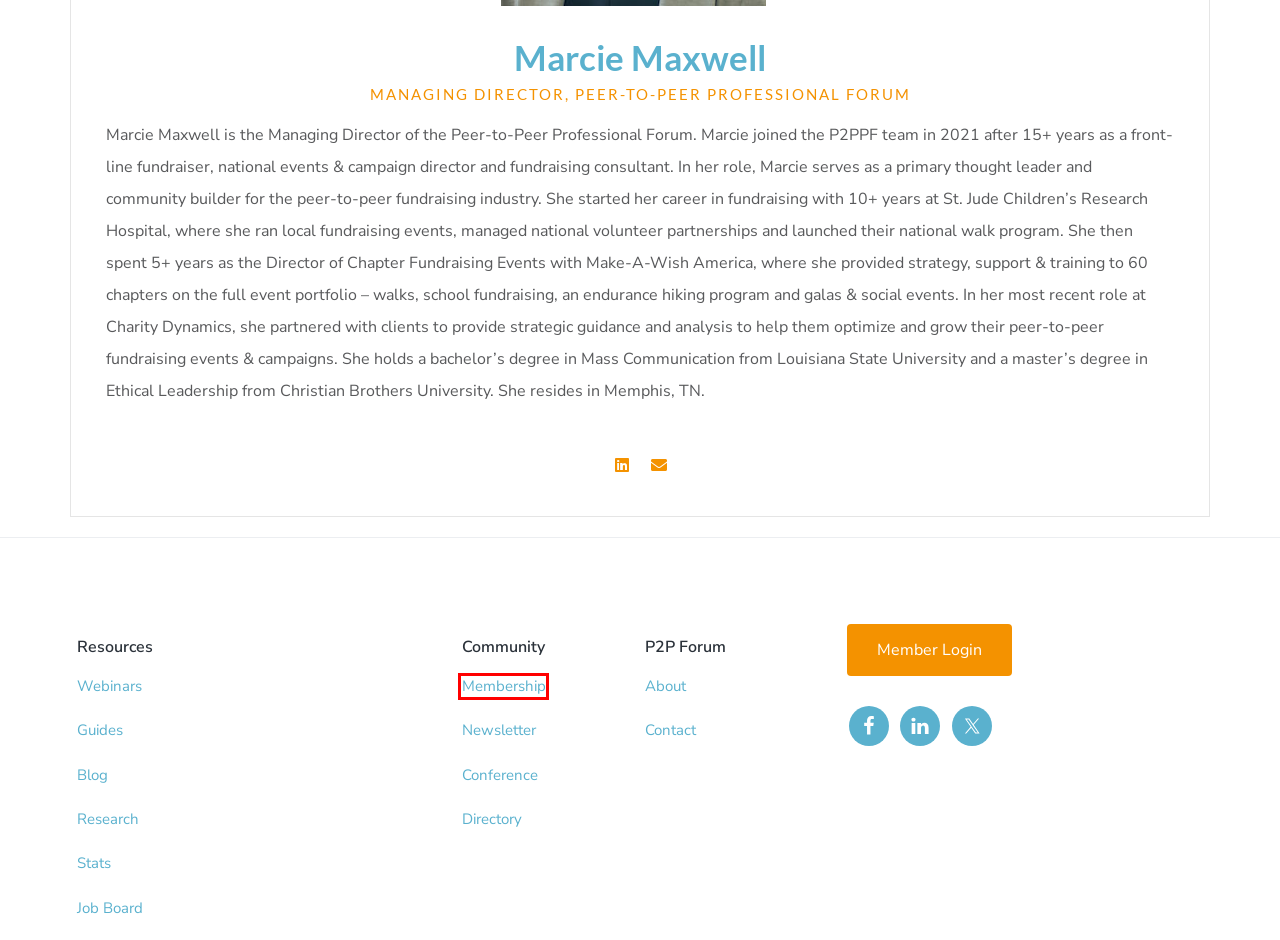You are given a screenshot of a webpage with a red rectangle bounding box around a UI element. Select the webpage description that best matches the new webpage after clicking the element in the bounding box. Here are the candidates:
A. Peer To Peer Professional Forum
B. Marketplace Directory
C. Home | Pan-Mass Challenge
D. Industry Job Board - Peer-to-Peer Professional Forum
E. Contact Us - Peer-to-Peer Professional Forum
F. P2P Fundraising Guides & Research - Peer-to-Peer Professional Forum
G. About Us - Peer-to-Peer Professional Forum
H. Become A Member - Peer-to-Peer Professional Forum

H